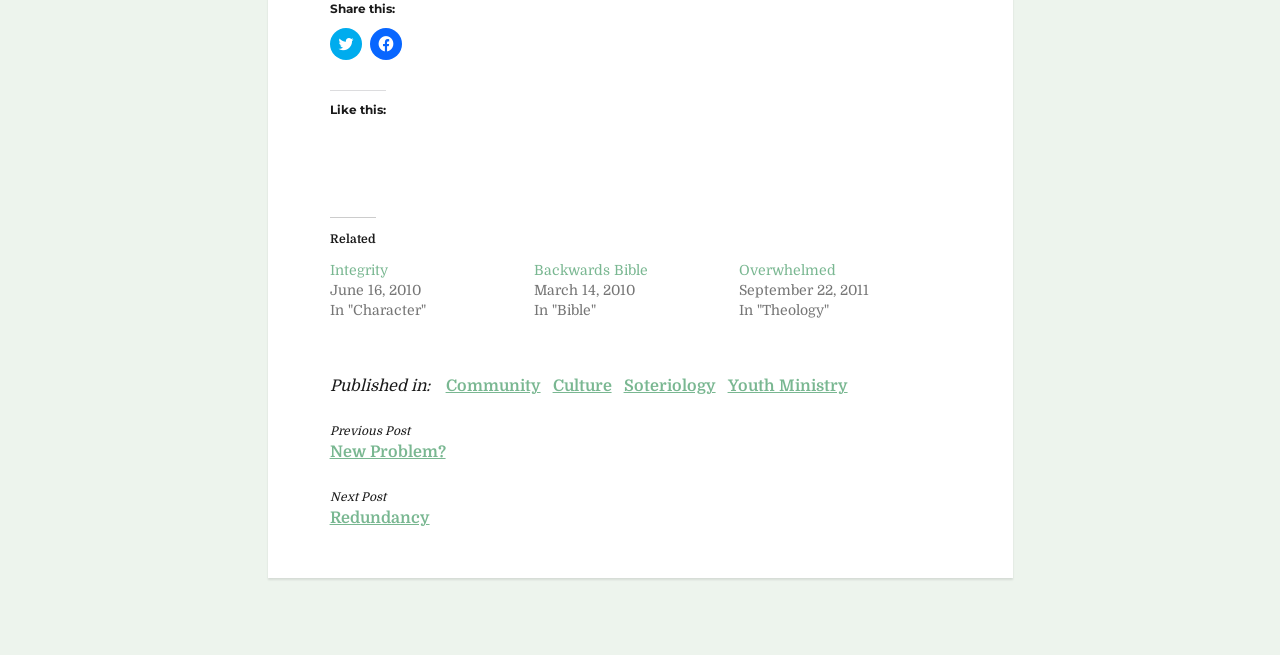Select the bounding box coordinates of the element I need to click to carry out the following instruction: "Go to the Community page".

[0.348, 0.575, 0.422, 0.603]